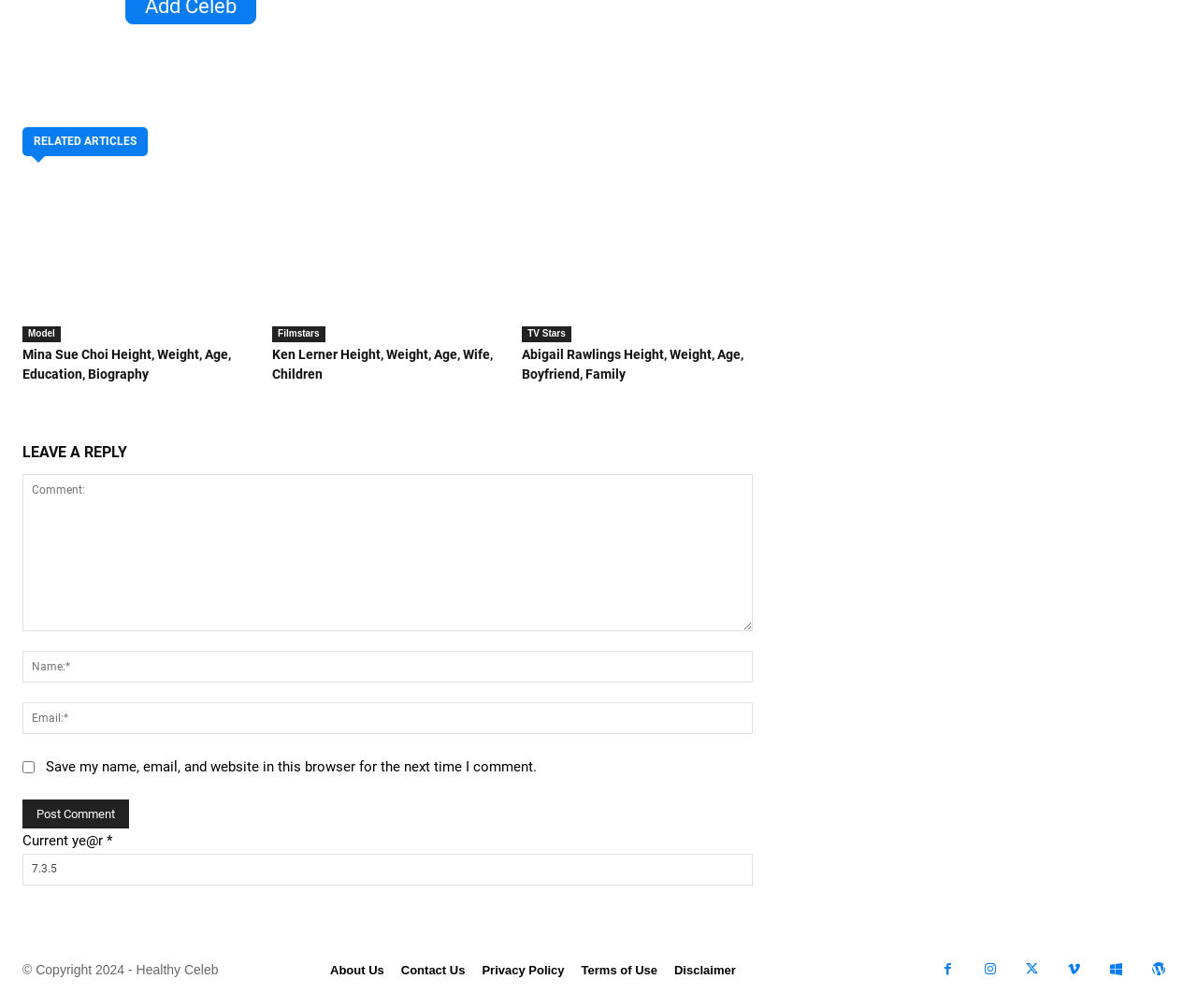Can you show the bounding box coordinates of the region to click on to complete the task described in the instruction: "Click the 'About' link"?

None